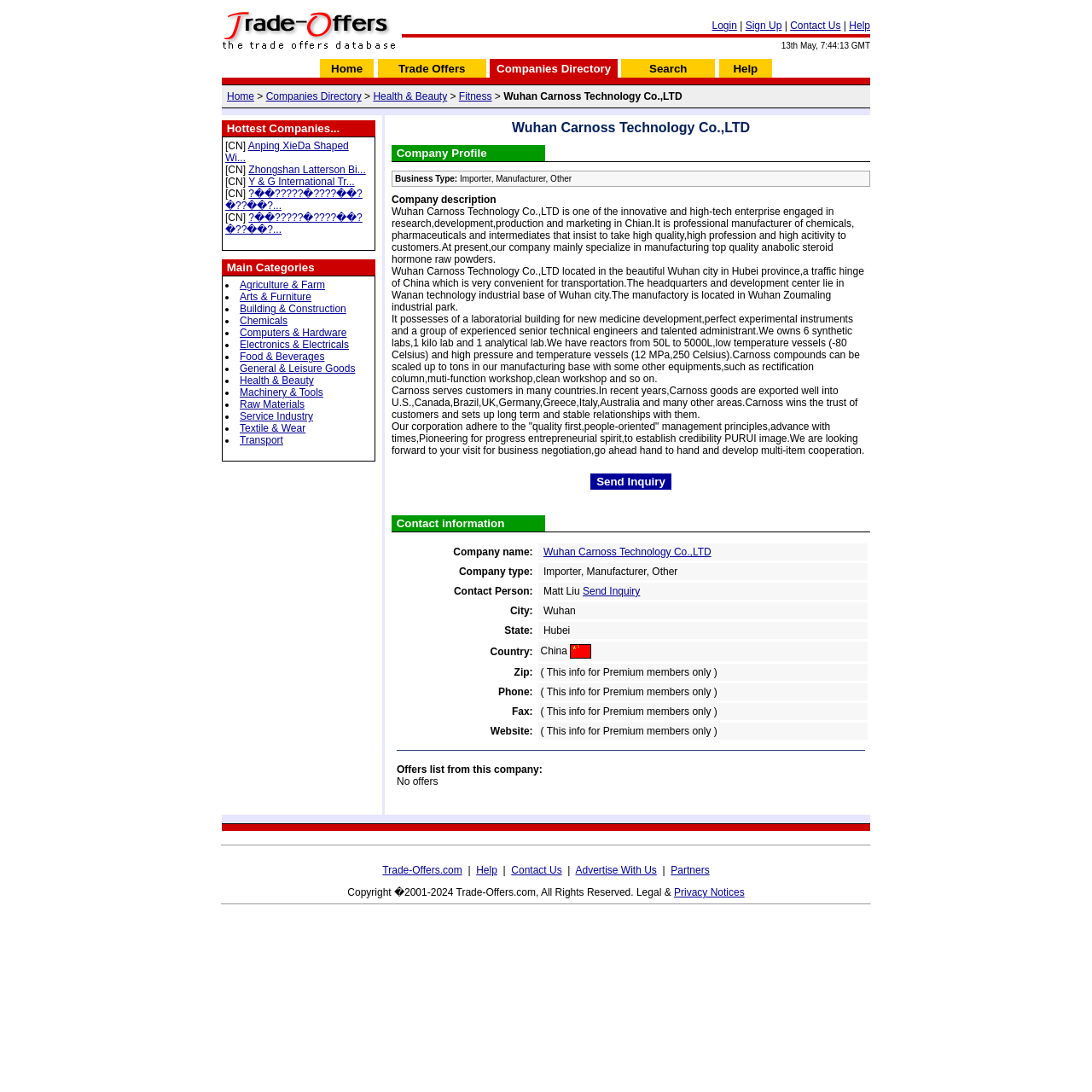Based on the image, provide a detailed response to the question:
What is the company name?

The company name can be found in the topmost section of the webpage, where it is written as 'Wuhan Carnoss Technology Co.,LTD - Company Info'.